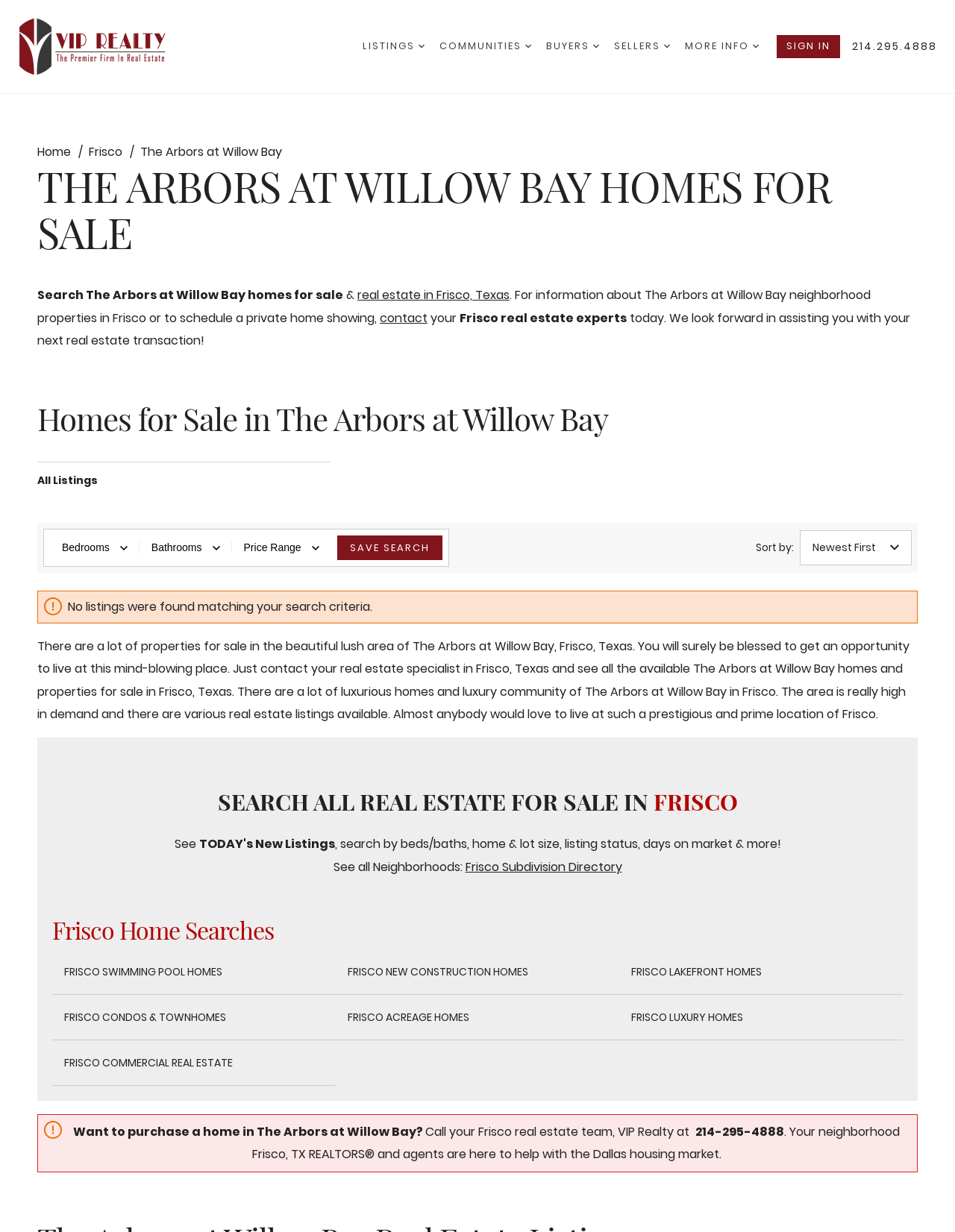Please identify the bounding box coordinates of the element that needs to be clicked to perform the following instruction: "Search by Bedrooms".

[0.052, 0.435, 0.146, 0.454]